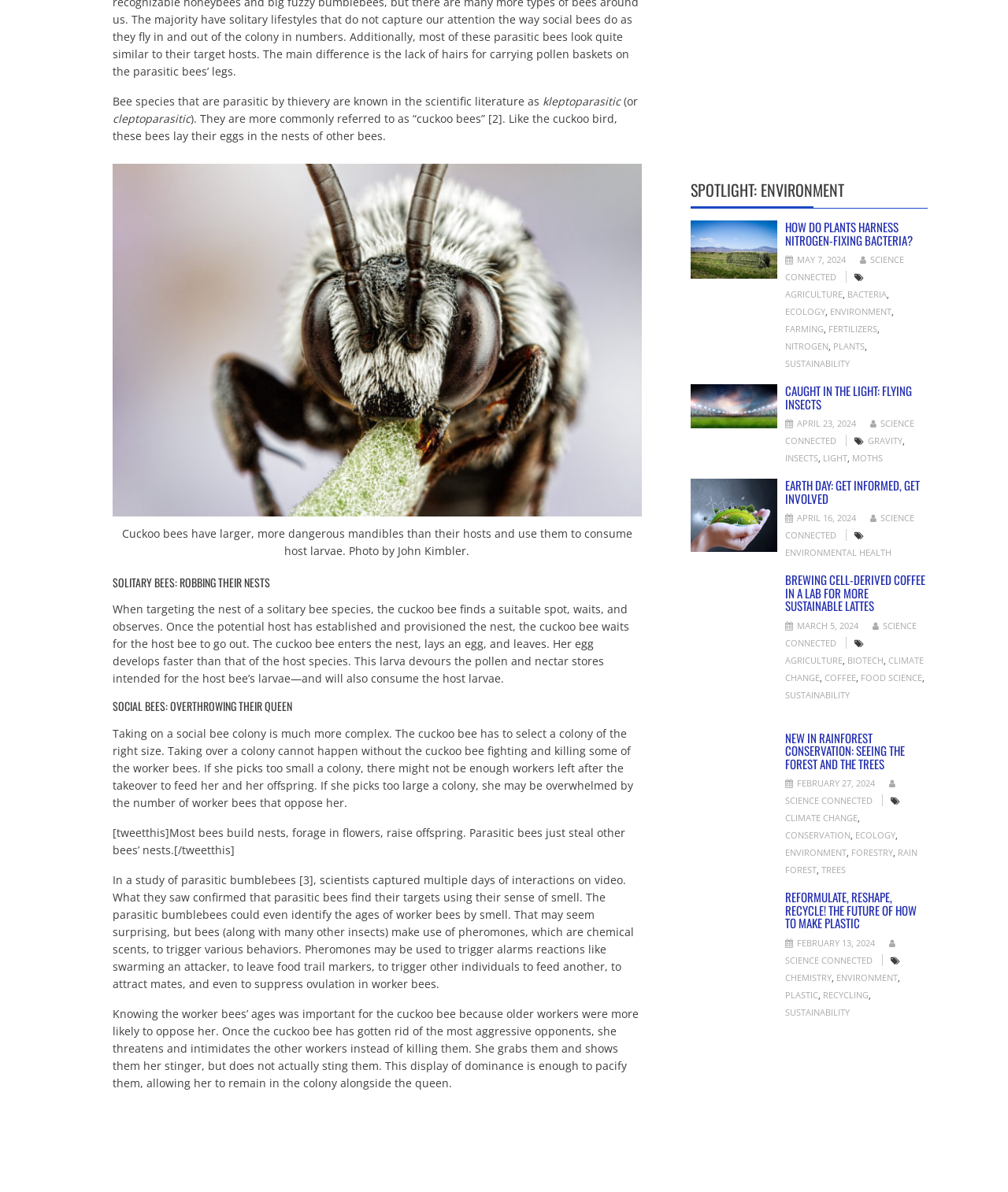Specify the bounding box coordinates of the element's area that should be clicked to execute the given instruction: "Search for something". The coordinates should be four float numbers between 0 and 1, i.e., [left, top, right, bottom].

None